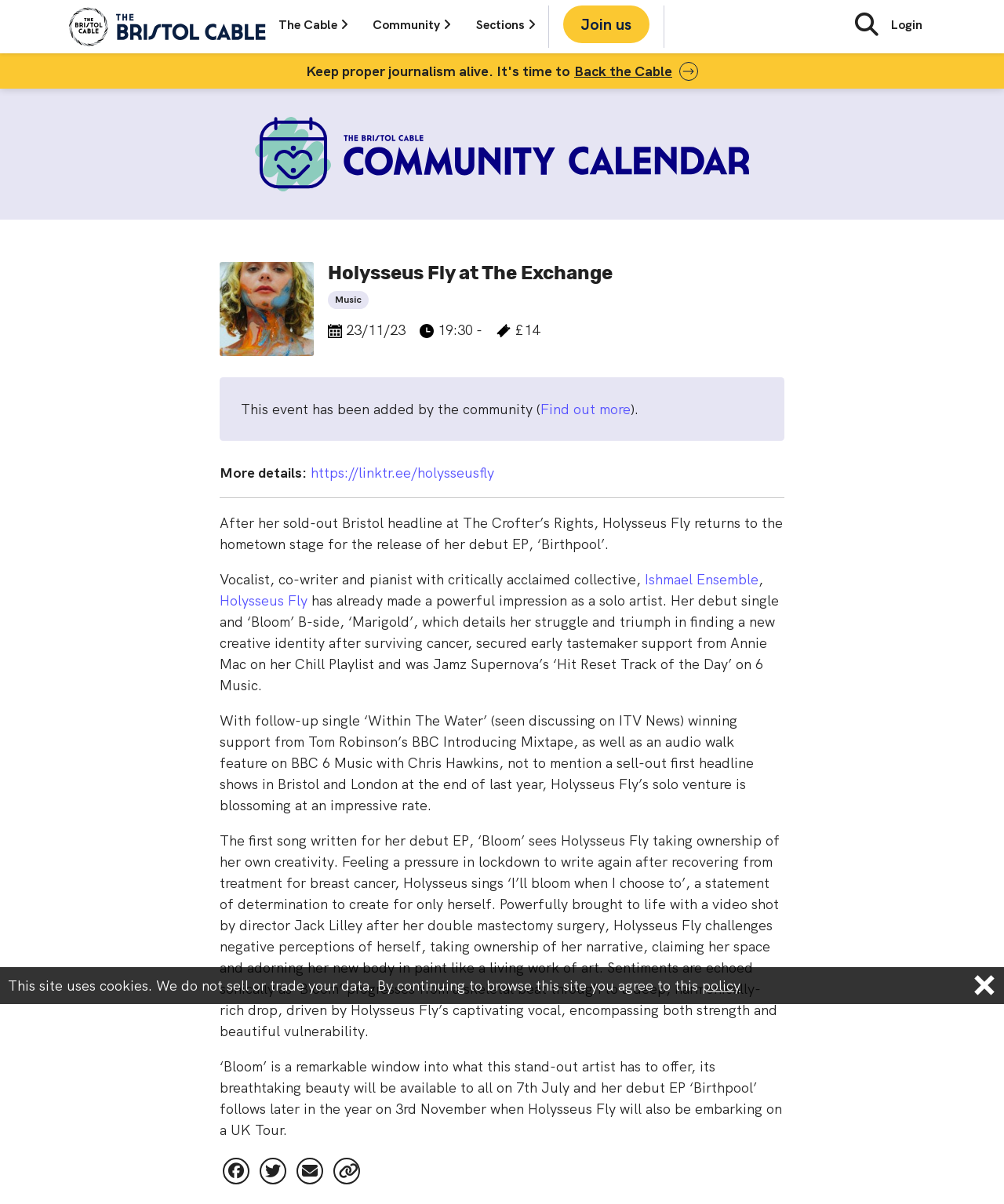Please answer the following question using a single word or phrase: 
What is the price of the event?

£14